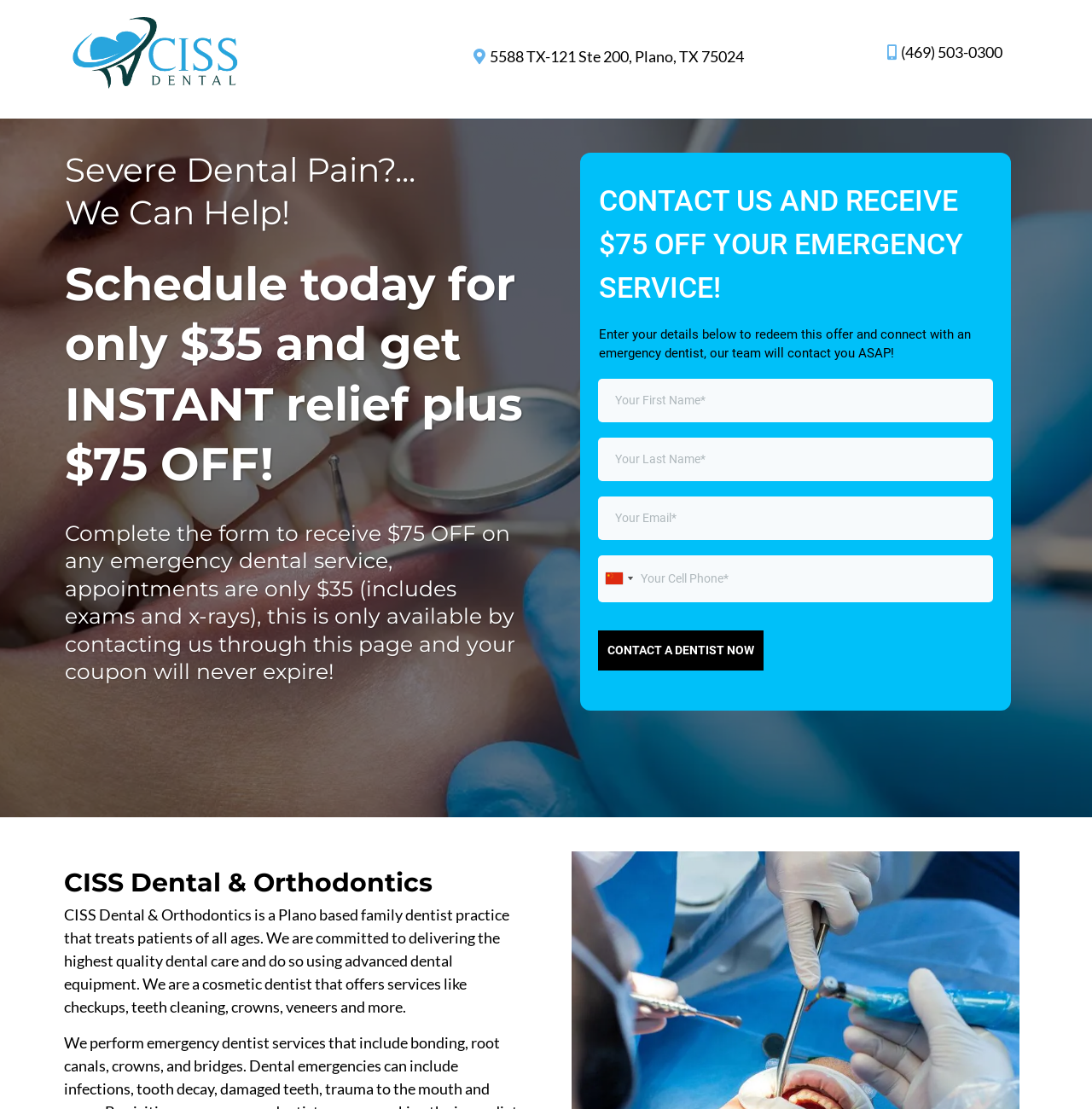Respond to the question below with a single word or phrase:
What is the offer for emergency dental service?

$75 OFF